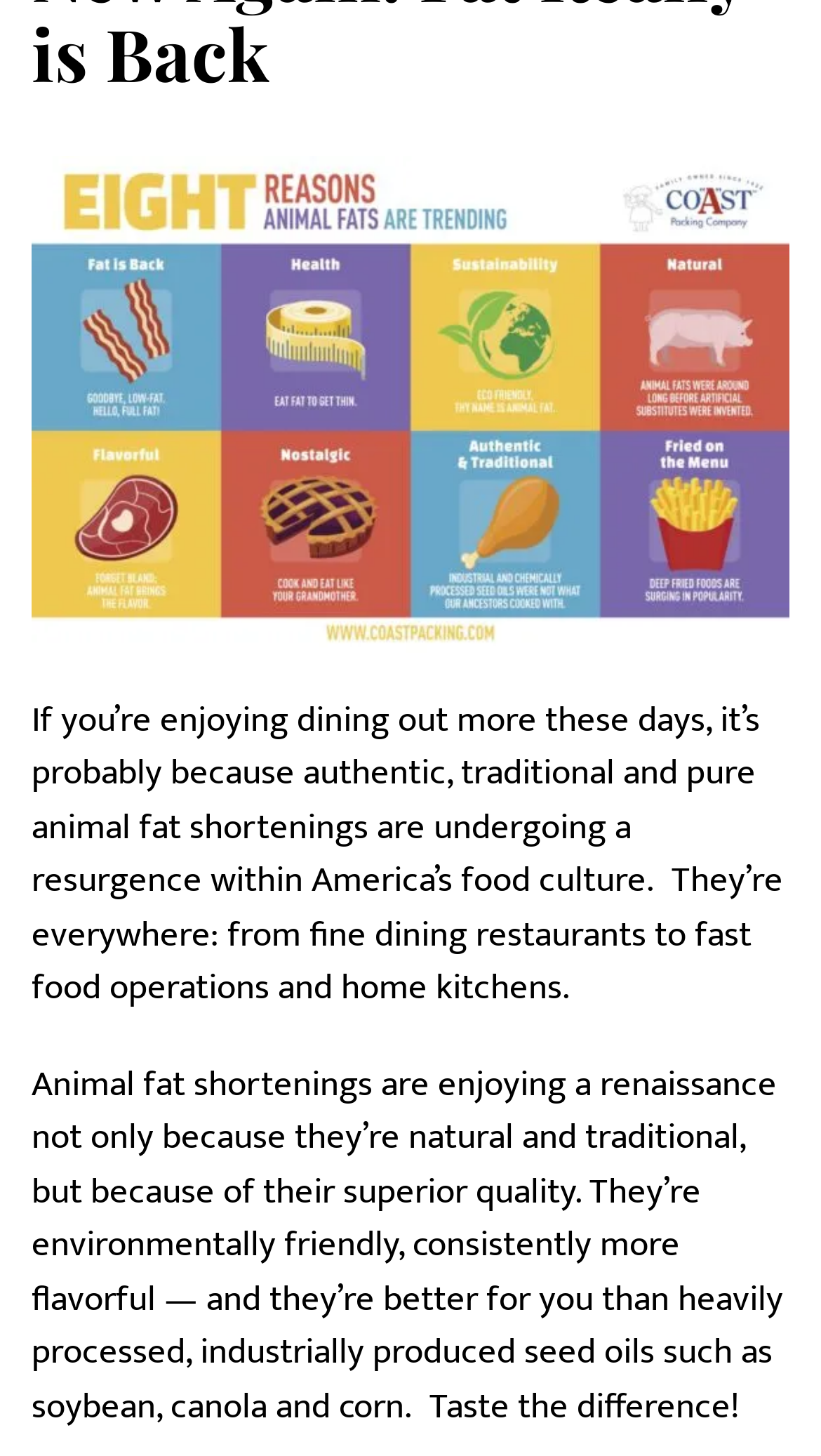From the webpage screenshot, predict the bounding box coordinates (top-left x, top-left y, bottom-right x, bottom-right y) for the UI element described here: Careers

[0.051, 0.054, 0.949, 0.093]